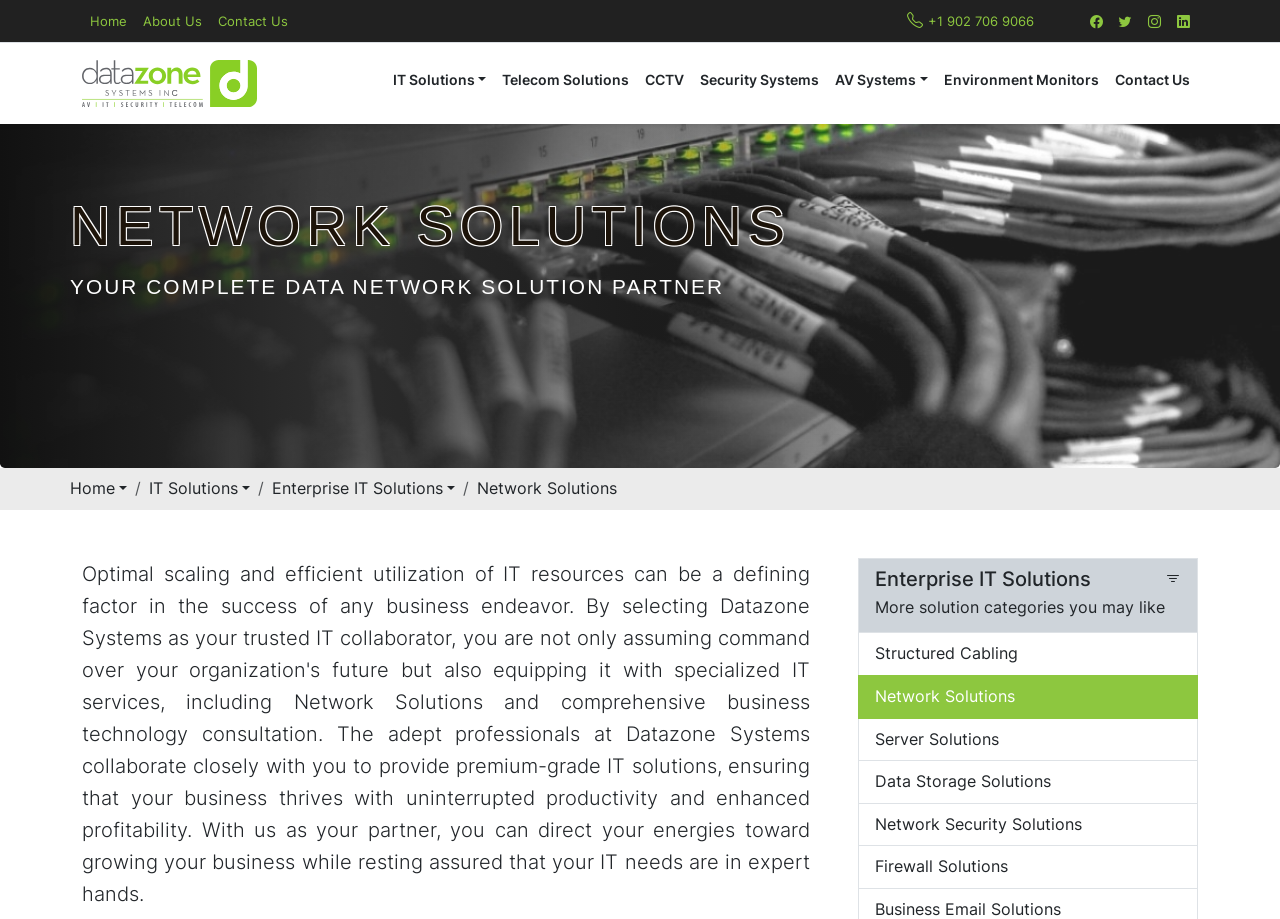Write a detailed summary of the webpage, including text, images, and layout.

This webpage is a one-stop shop for network solutions in Halifax, Dartmouth, and Bedford. At the top, there are several links, including "Home", "About Us", and "Contact Us", which are positioned horizontally and take up a small portion of the screen. To the right of these links, there is a phone number "+1 902 706 9066" and four social media icons.

Below these links, there is a prominent heading "NETWORK SOLUTIONS" that spans almost the entire width of the screen. Underneath this heading, there is a brief description "YOUR COMPLETE DATA NETWORK SOLUTION PARTNER".

On the left side of the screen, there is a vertical navigation menu with several buttons, including "Home", "IT Solutions", and "Enterprise IT Solutions". This menu takes up about a quarter of the screen's width.

To the right of the navigation menu, there are several links to different network solution categories, including "DataZone", "IT Solutions", "Telecom Solutions", "CCTV", "Security Systems", "AV Systems", and "Environment Monitors". These links are positioned horizontally and take up about half of the screen's width.

Further down the page, there is a section with several links to more specific solution categories, including "Enterprise IT Solutions", "Structured Cabling", "Network Solutions", "Server Solutions", "Data Storage Solutions", "Network Security Solutions", and "Firewall Solutions". These links are positioned horizontally and take up almost the entire width of the screen.